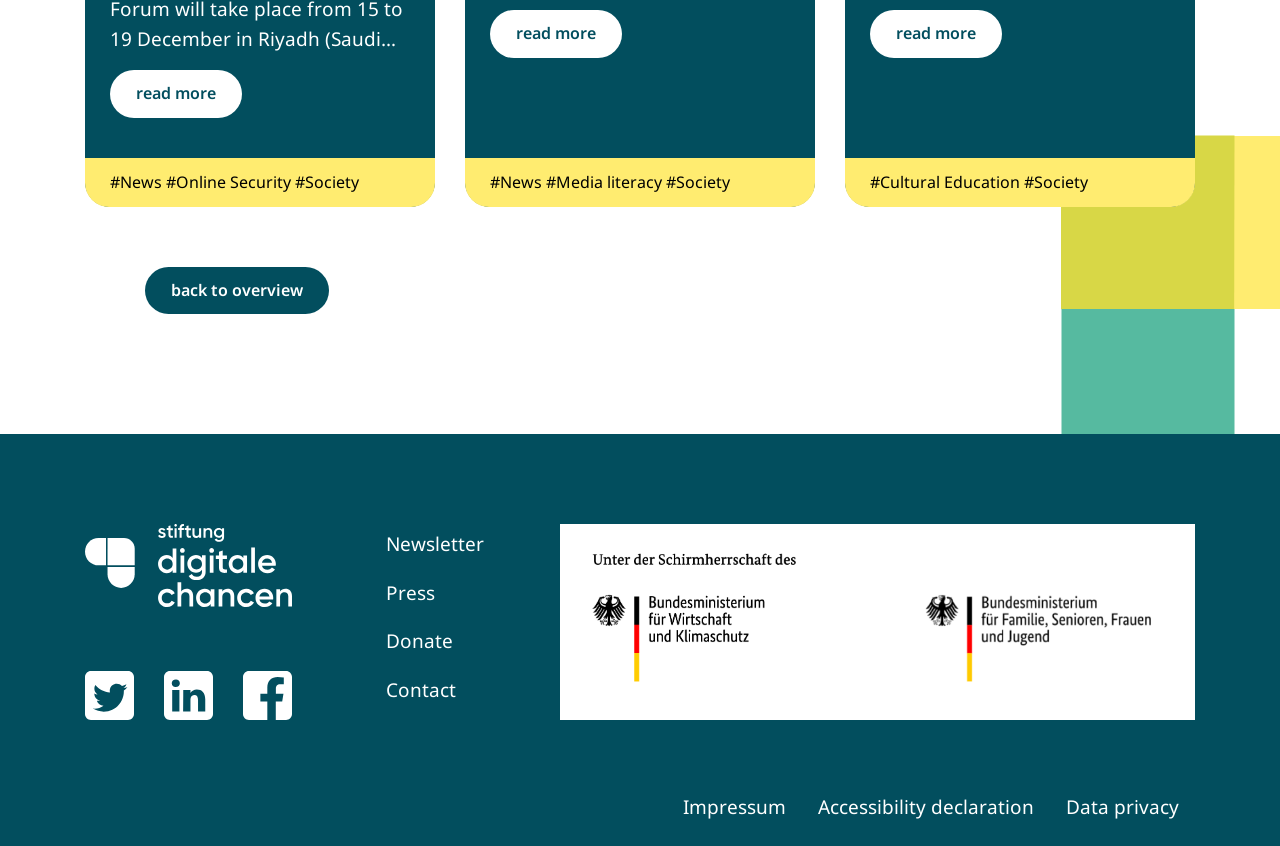Find the bounding box coordinates for the UI element that matches this description: "Privacy policy".

None